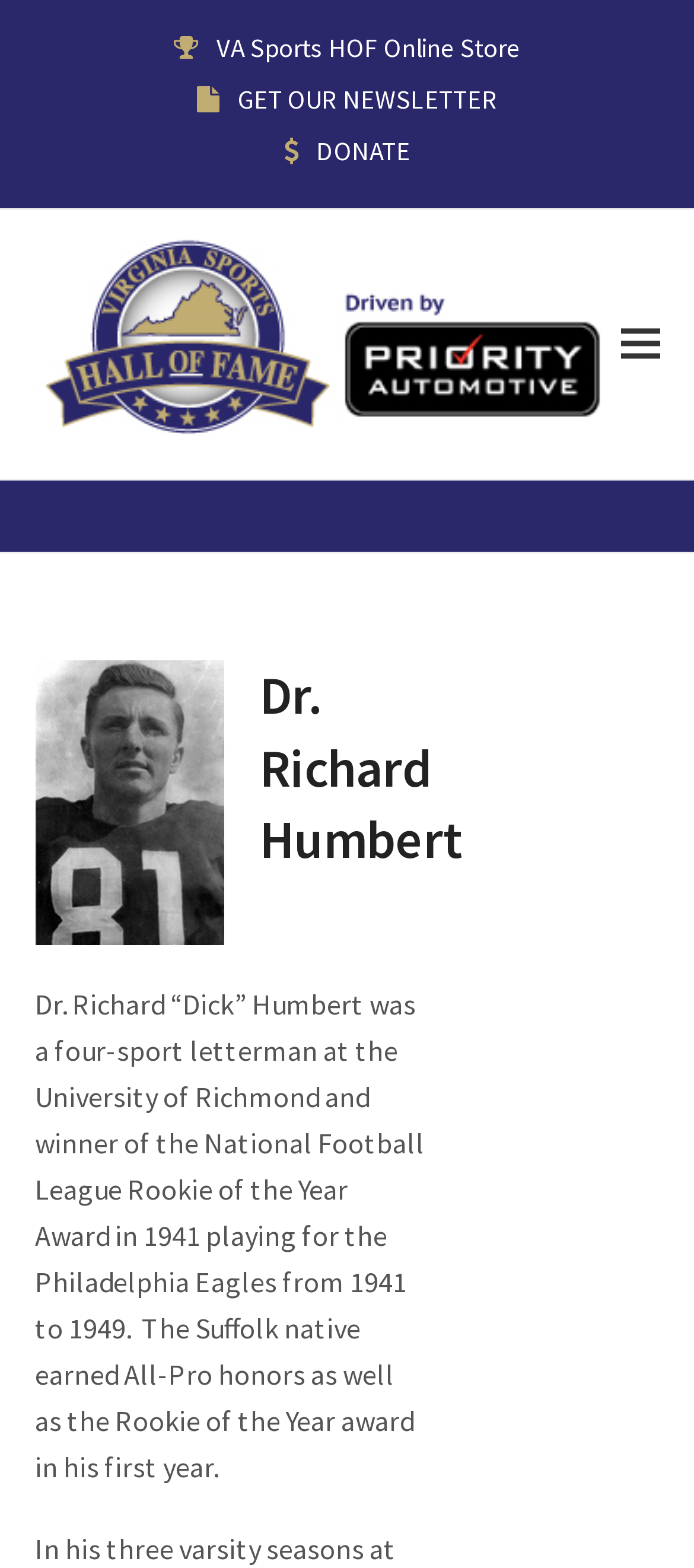Elaborate on the information and visuals displayed on the webpage.

The webpage is dedicated to Dr. Richard "Dick" Humbert, a notable figure in the sports world. At the top left of the page, there is a link to the "VA Sports HOF Online Store" followed by a link to "GET OUR NEWSLETTER" and then a "DONATE" button. 

Below these links, there is a table layout that spans most of the page's width. Within this table, there is a link to the "Virginia Sports Hall of Fame" accompanied by an image with the same name. 

On the top right side of the page, there is a button to toggle the mobile menu. Below this button, there are two header sections. The first header section is at the top of the page, spanning the full width. The second header section is narrower and located below the table layout. 

Within the second header section, there is a heading that reads "Dr. Richard Humbert" followed by a paragraph of text that describes his achievements, including being a four-sport letterman at the University of Richmond and winning the National Football League Rookie of the Year Award in 1941.